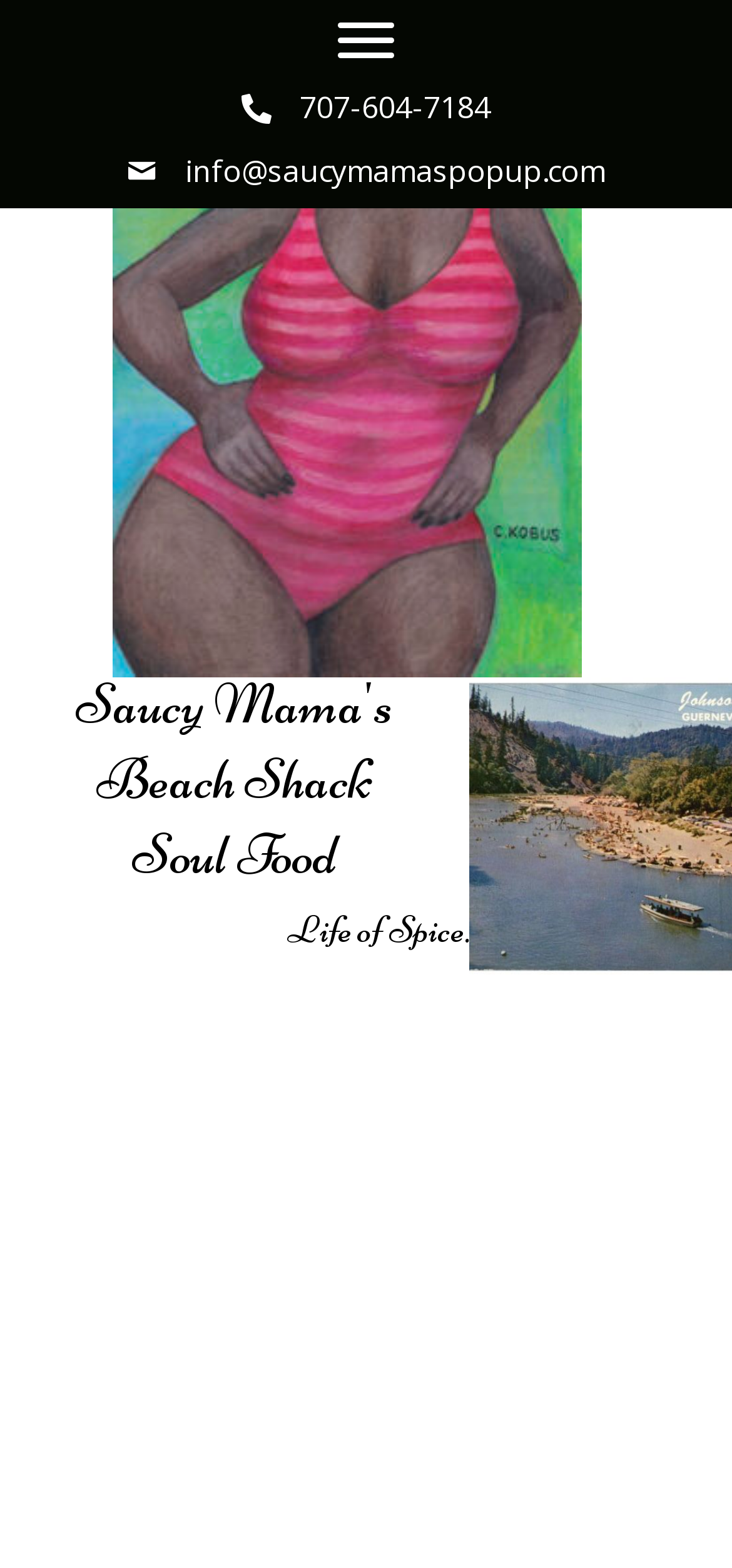What type of food does Saucy Mama's Pop Up serve?
Please provide a single word or phrase answer based on the image.

Soul Food